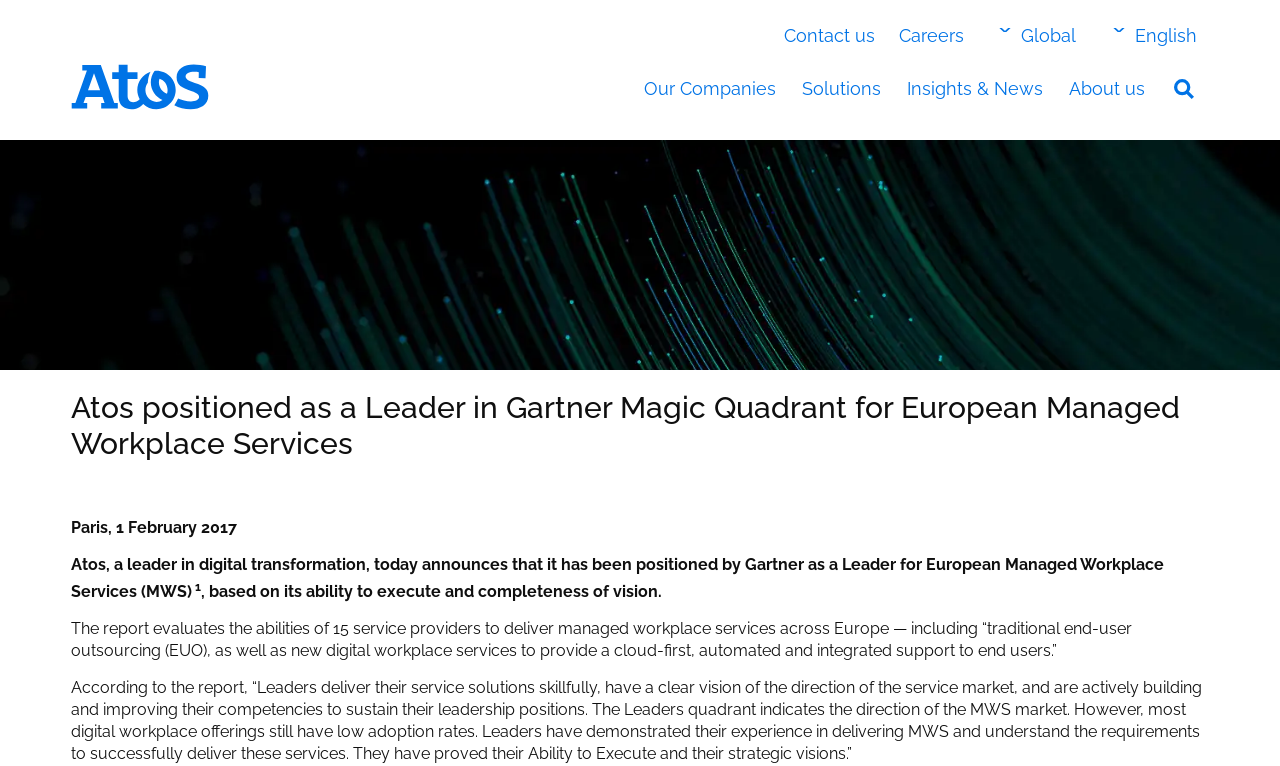Identify the bounding box coordinates for the region of the element that should be clicked to carry out the instruction: "Switch language". The bounding box coordinates should be four float numbers between 0 and 1, i.e., [left, top, right, bottom].

[0.861, 0.033, 0.937, 0.061]